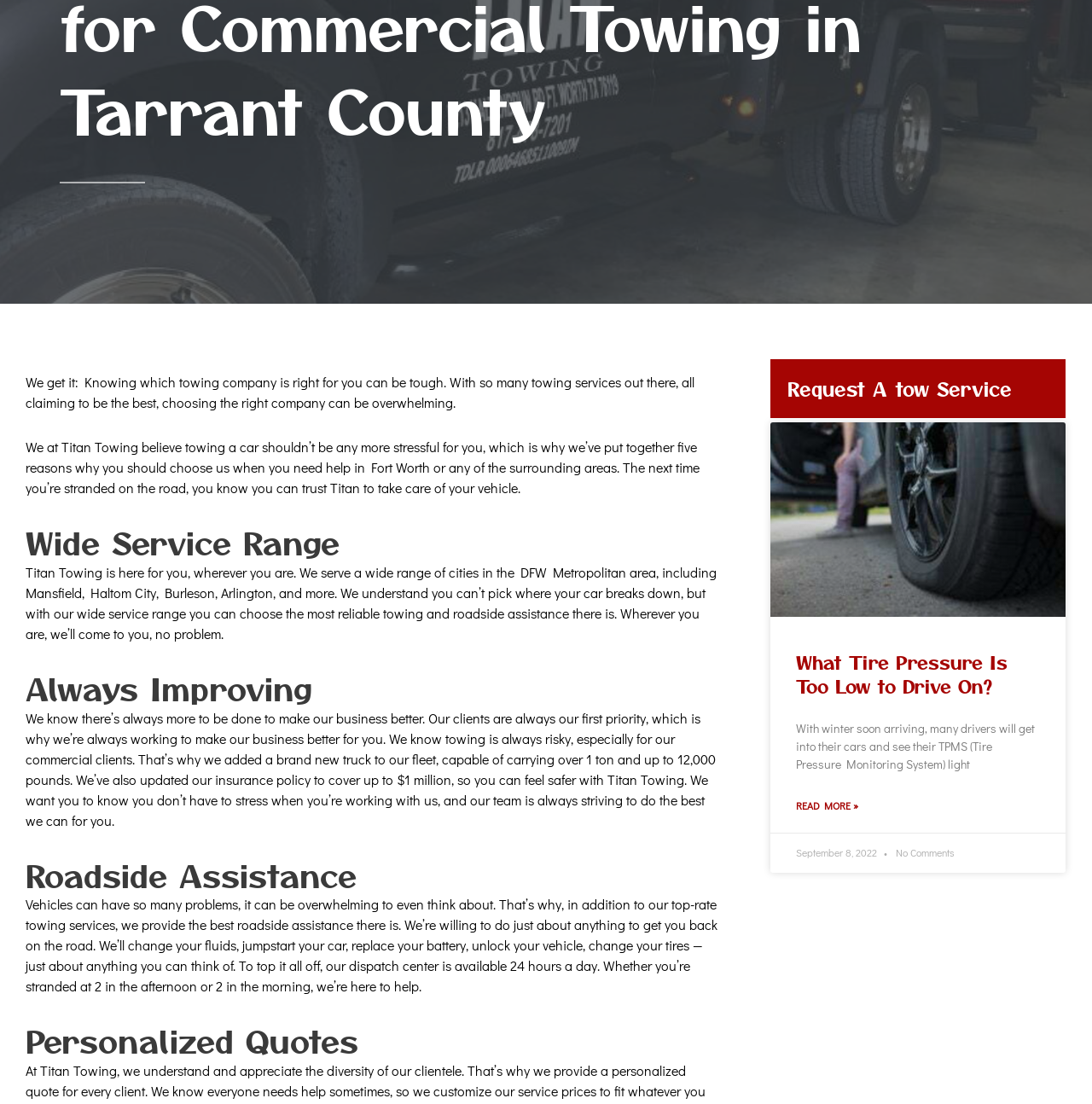Please provide the bounding box coordinates for the UI element as described: "Read More »". The coordinates must be four floats between 0 and 1, represented as [left, top, right, bottom].

[0.729, 0.72, 0.786, 0.739]